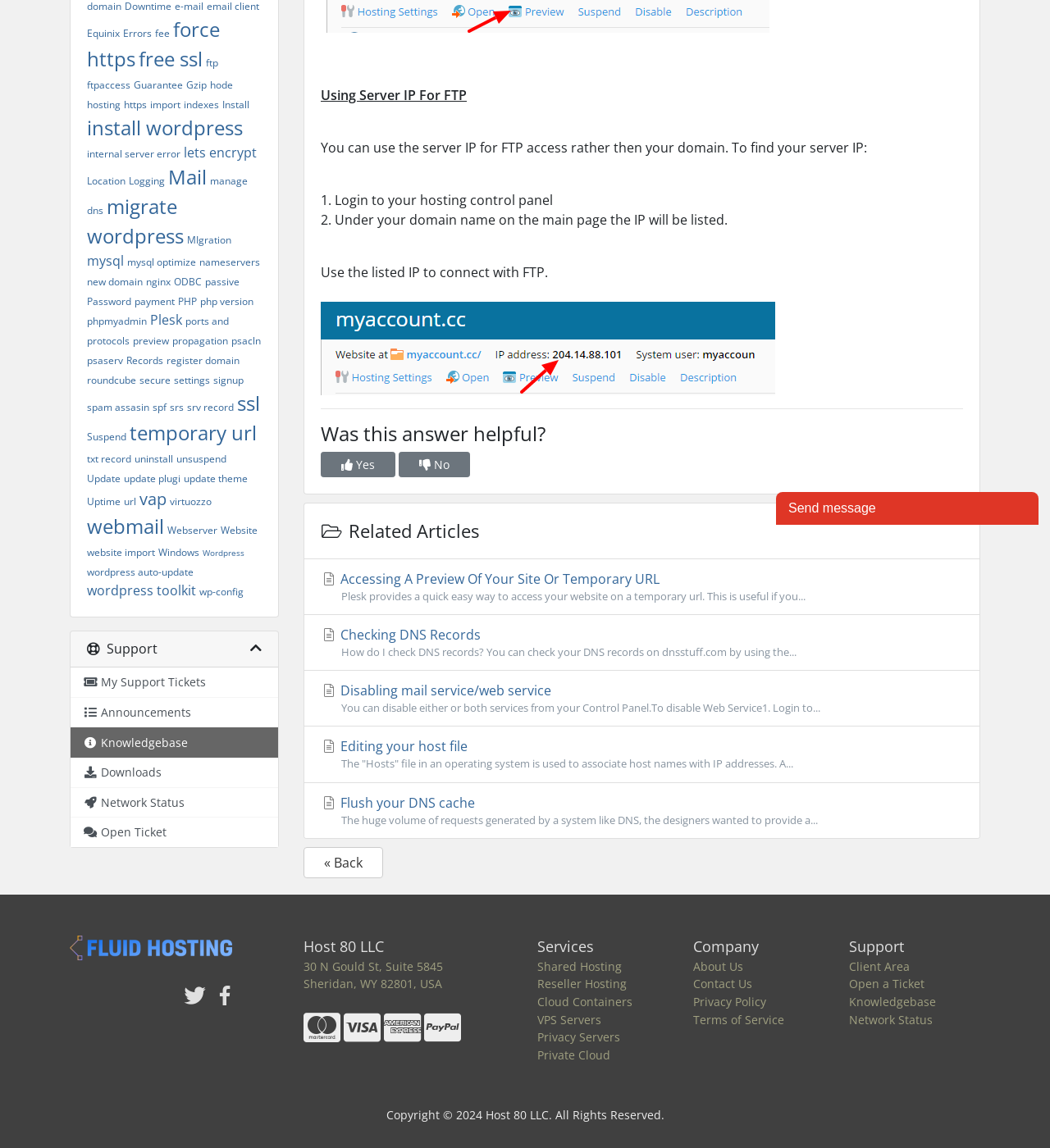Using the format (top-left x, top-left y, bottom-right x, bottom-right y), and given the element description, identify the bounding box coordinates within the screenshot: Open a Ticket

[0.809, 0.85, 0.934, 0.865]